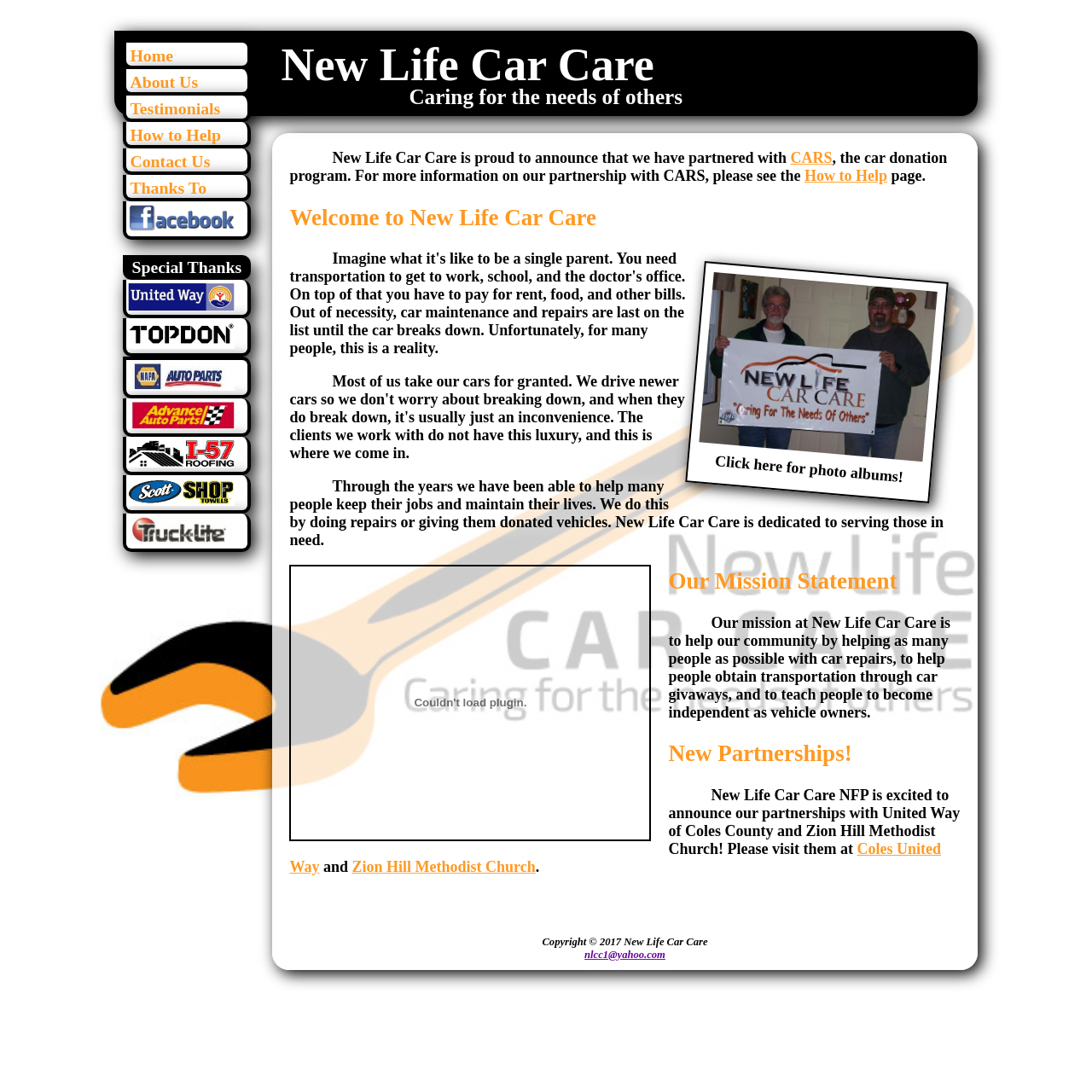What is the name of the car donation program?
Answer the question in a detailed and comprehensive manner.

The name of the car donation program can be found in the text on the webpage, which reads 'New Life Car Care is proud to announce that we have partnered with CARS, the car donation program.' This indicates that CARS is the name of the program.